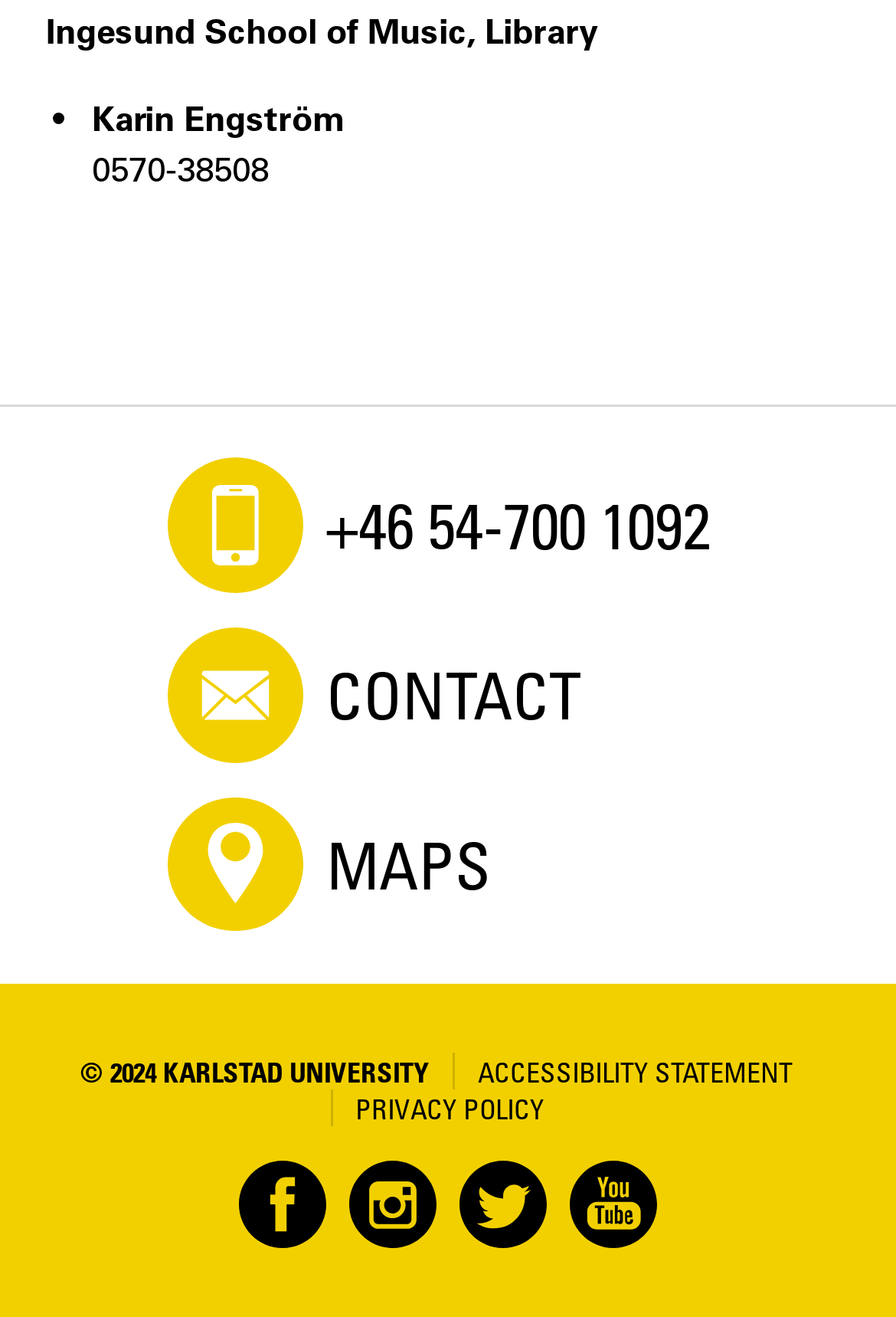Respond with a single word or phrase:
What is the copyright year of Karlstad University?

2024